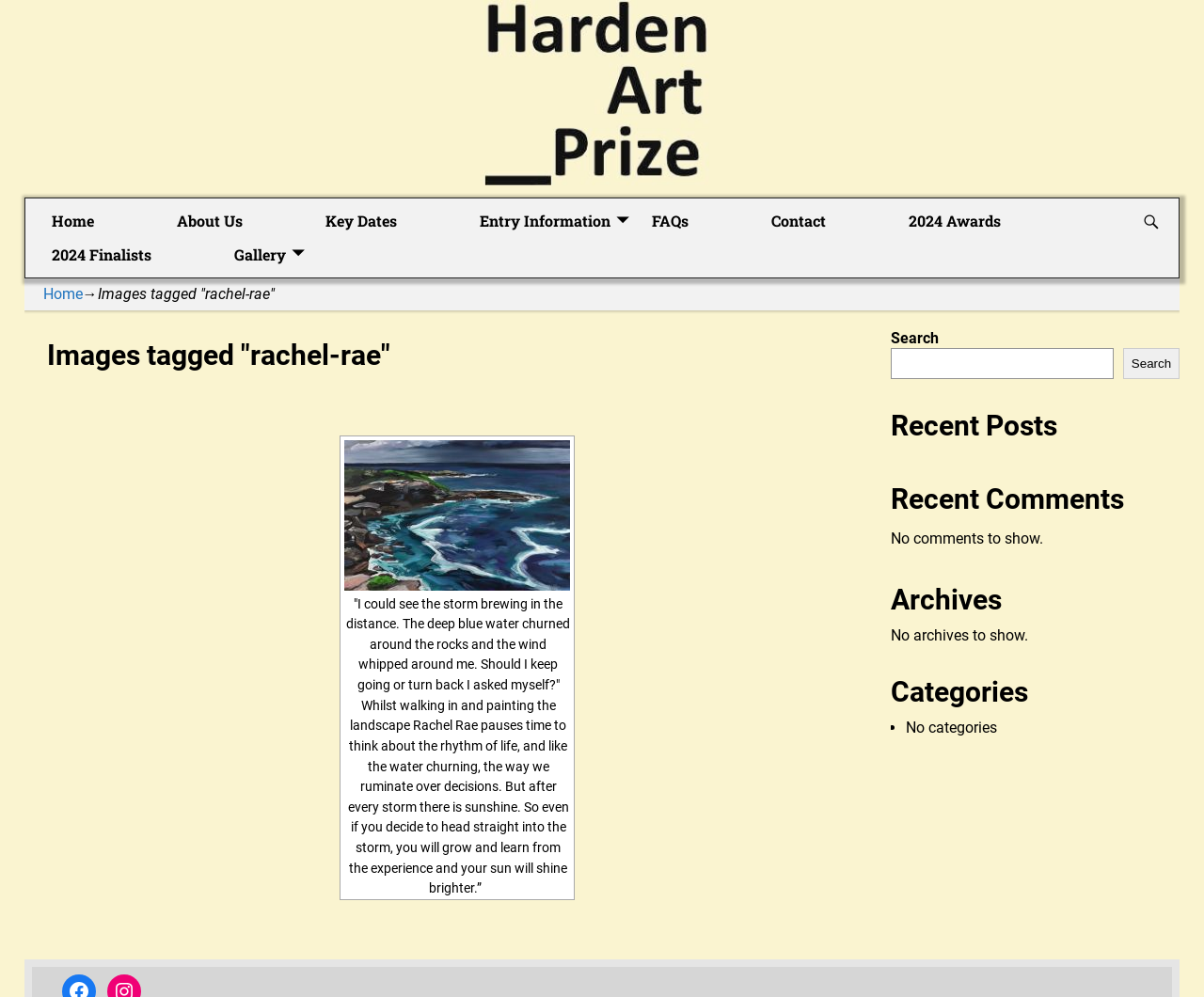Please identify the bounding box coordinates of the element that needs to be clicked to execute the following command: "search for something". Provide the bounding box using four float numbers between 0 and 1, formatted as [left, top, right, bottom].

[0.942, 0.207, 0.97, 0.238]